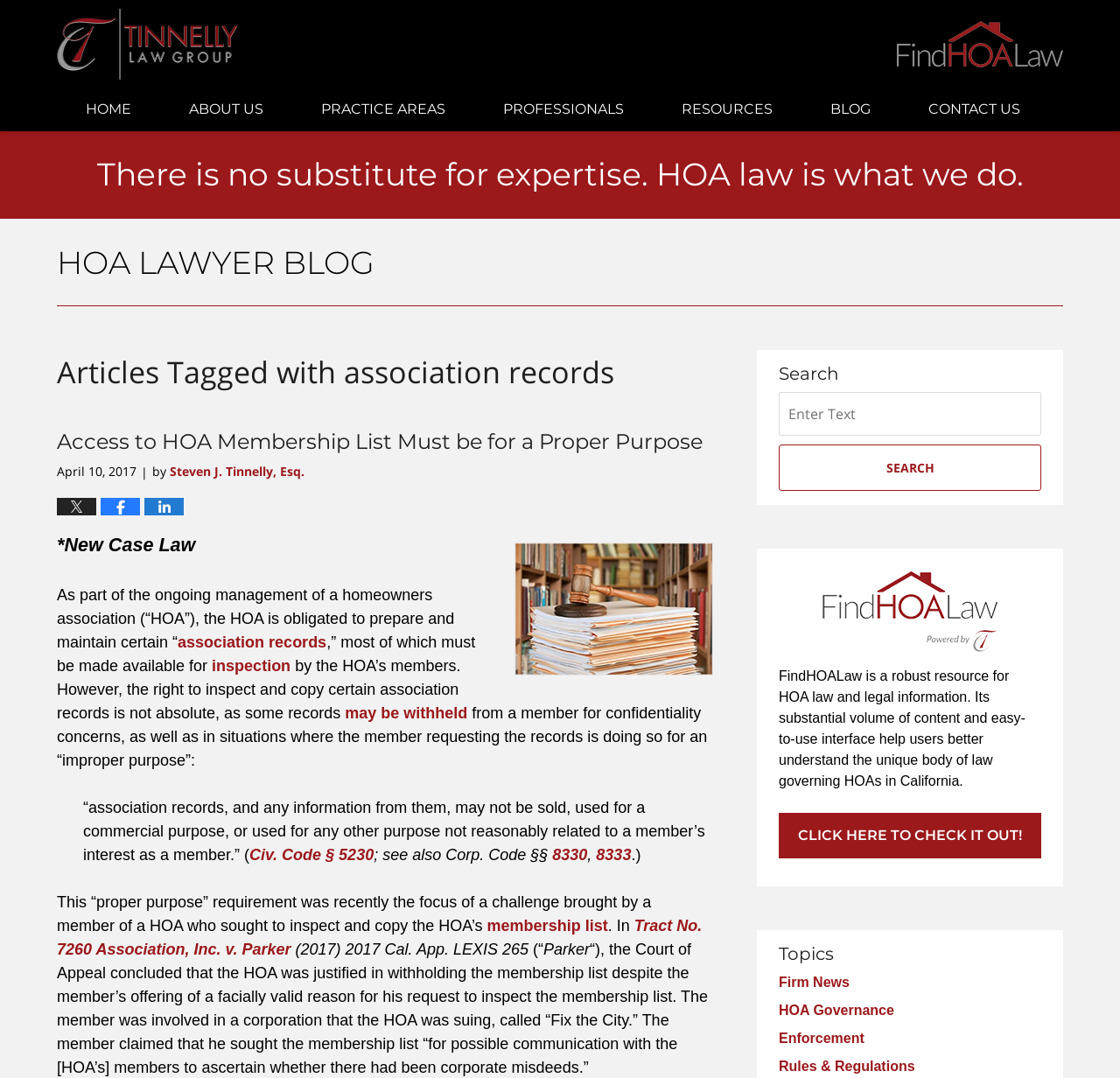Answer with a single word or phrase: 
What is the date of the article 'Access to HOA Membership List Must be for a Proper Purpose'?

April 10, 2017